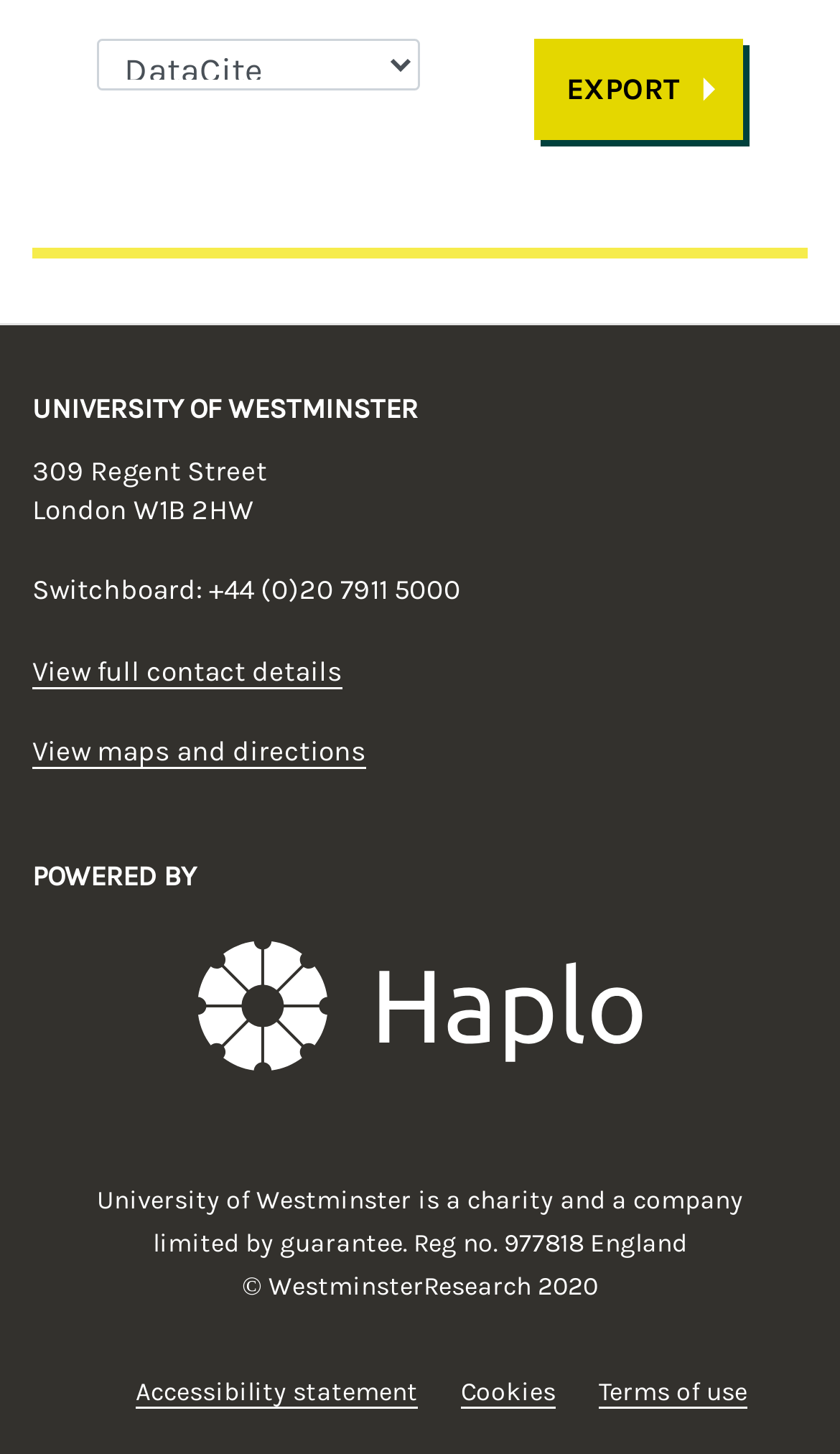Determine the bounding box coordinates of the element that should be clicked to execute the following command: "Go to Haplo".

[0.038, 0.675, 0.962, 0.703]